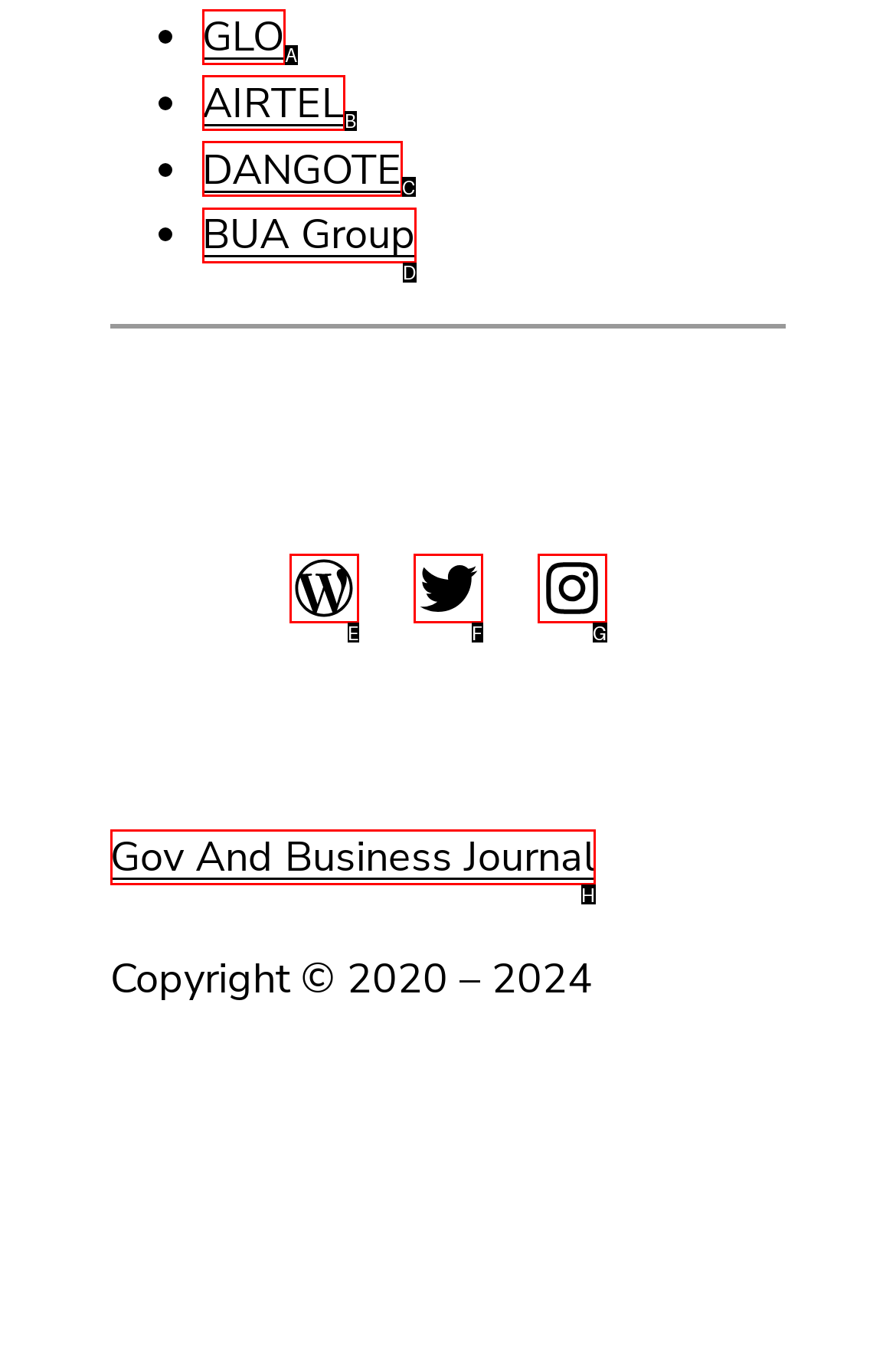Based on the description: BUA Group, select the HTML element that best fits. Reply with the letter of the correct choice from the options given.

D